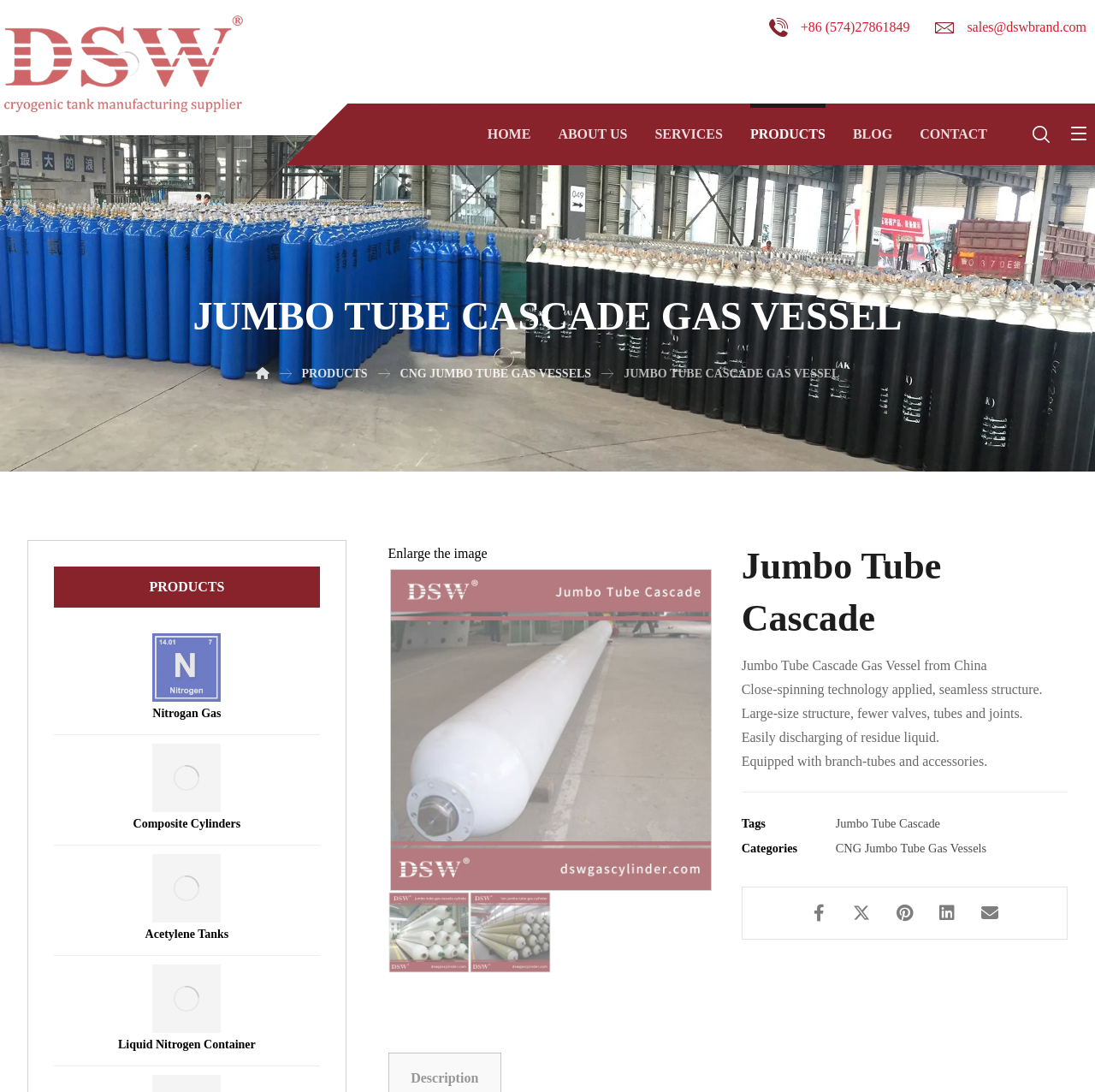How many product categories are listed?
Using the image, elaborate on the answer with as much detail as possible.

Only one product category is listed, which is 'CNG Jumbo Tube Gas Vessels', and it can be found in the static text element that says 'Categories'.